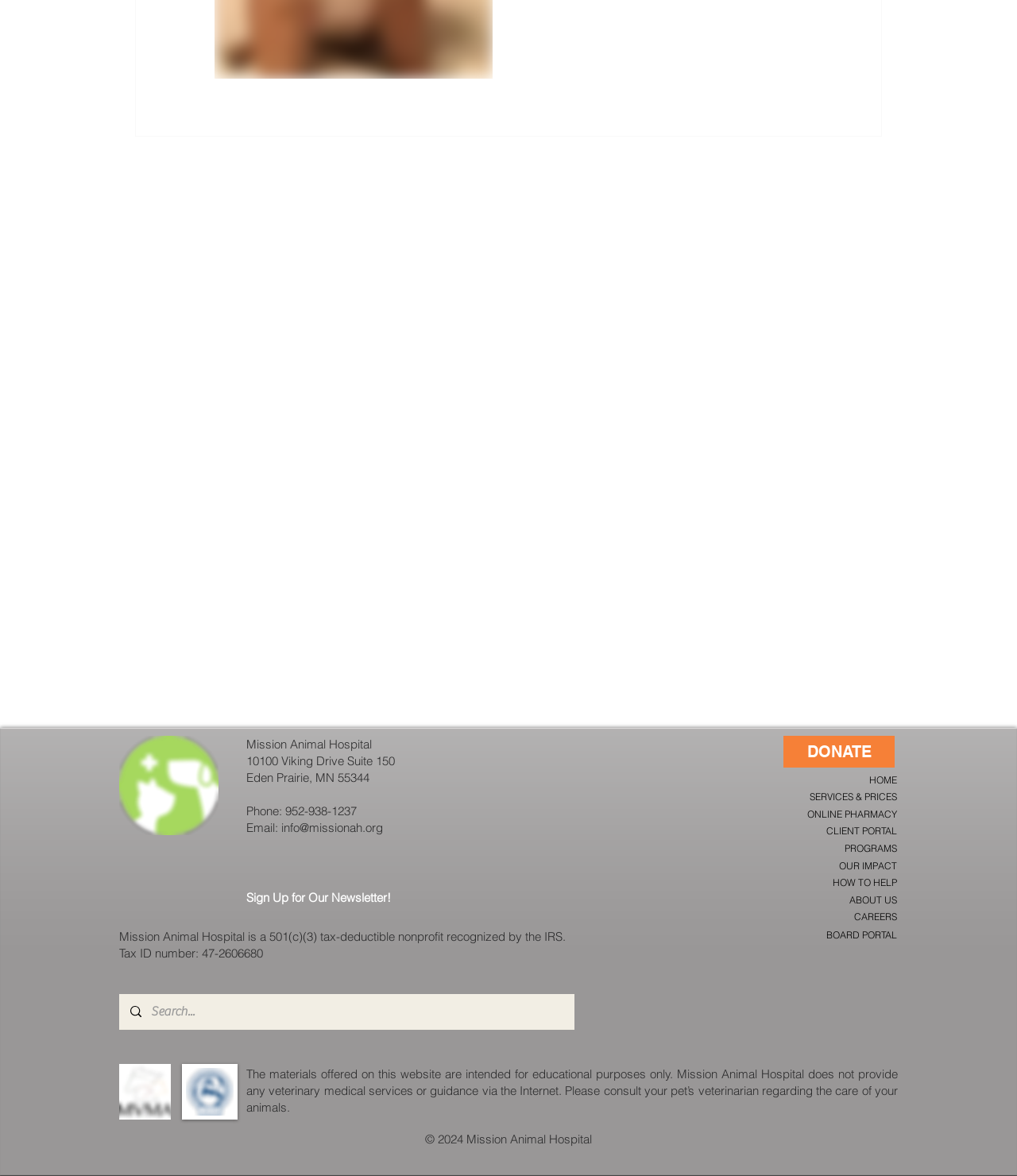Look at the image and give a detailed response to the following question: What is the purpose of the website?

I found the answer by looking at the StaticText element with the text 'The materials offered on this website are intended for educational purposes only.' at coordinates [0.242, 0.907, 0.883, 0.948]. This text suggests that the purpose of the website is for educational purposes.